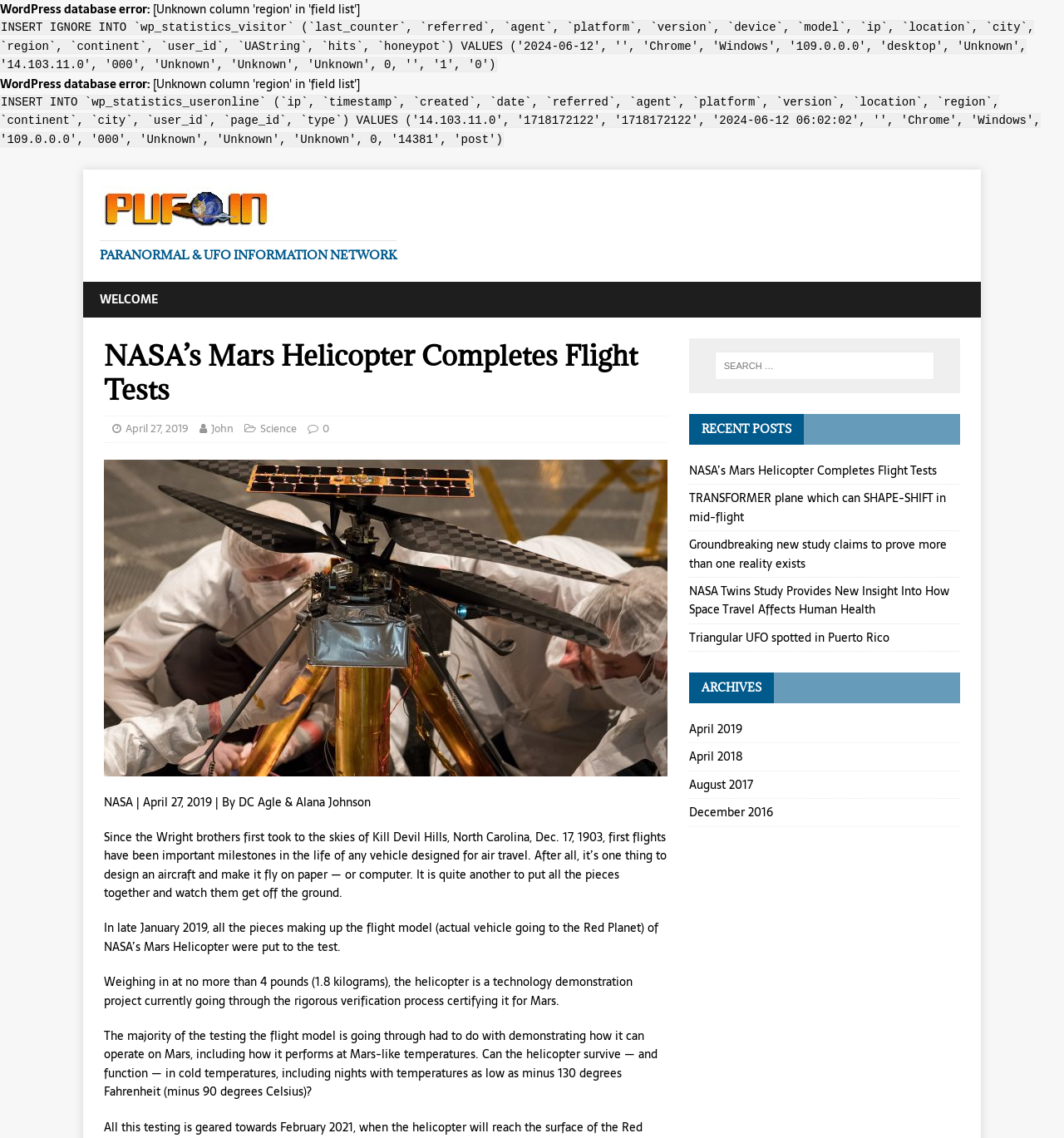What is the temperature range tested for the Mars Helicopter?
Answer the question with a detailed and thorough explanation.

I found the answer by reading the text in the StaticText element which says 'Can the helicopter survive — and function — in cold temperatures, including nights with temperatures as low as minus 130 degrees Fahrenheit (minus 90 degrees Celsius)?'